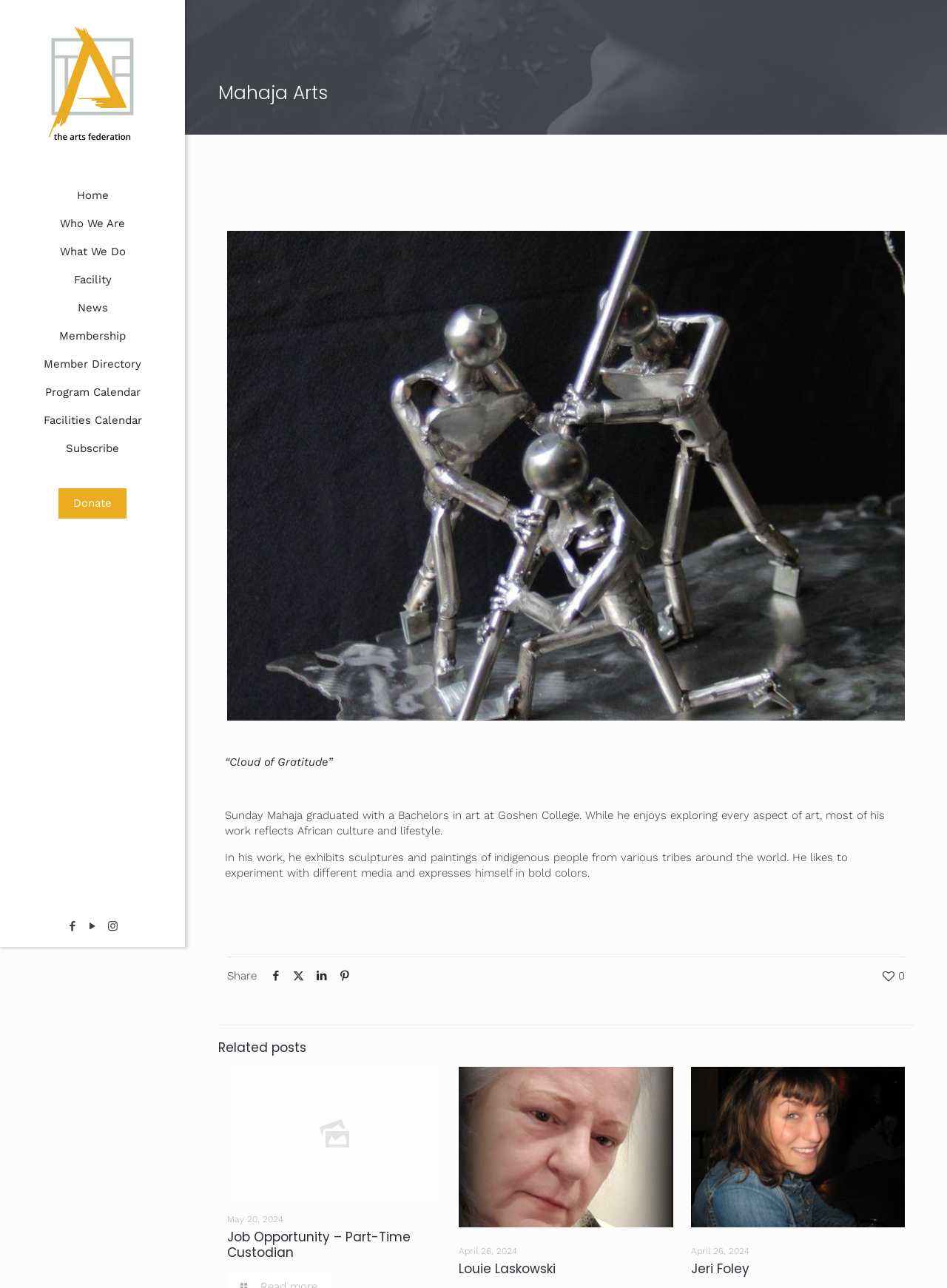Locate the bounding box coordinates of the element you need to click to accomplish the task described by this instruction: "View the 'Investment Case'".

None